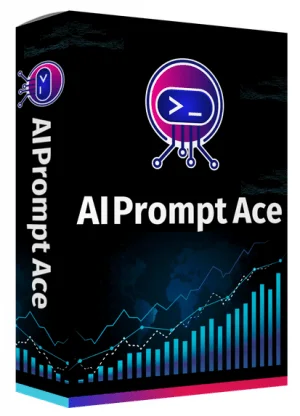Explain the image thoroughly, highlighting all key elements.

The image features the product packaging for "AI Prompt Ace," showcasing a sleek and modern design. The box's front prominently displays the name "AI Prompt Ace" in bold, white text, indicating its focused offerings. Accompanying this text is a graphic that depicts a robot-like icon with a stylized tool symbol, suggesting a blend of artificial intelligence and technology. Below the product name, a vibrant graphic represents a rising data trend with colorful bars, emphasizing the product’s connection to data analysis and performance improvement. The background is dark, which contrasts with the colorful elements, making the design striking and visually engaging.